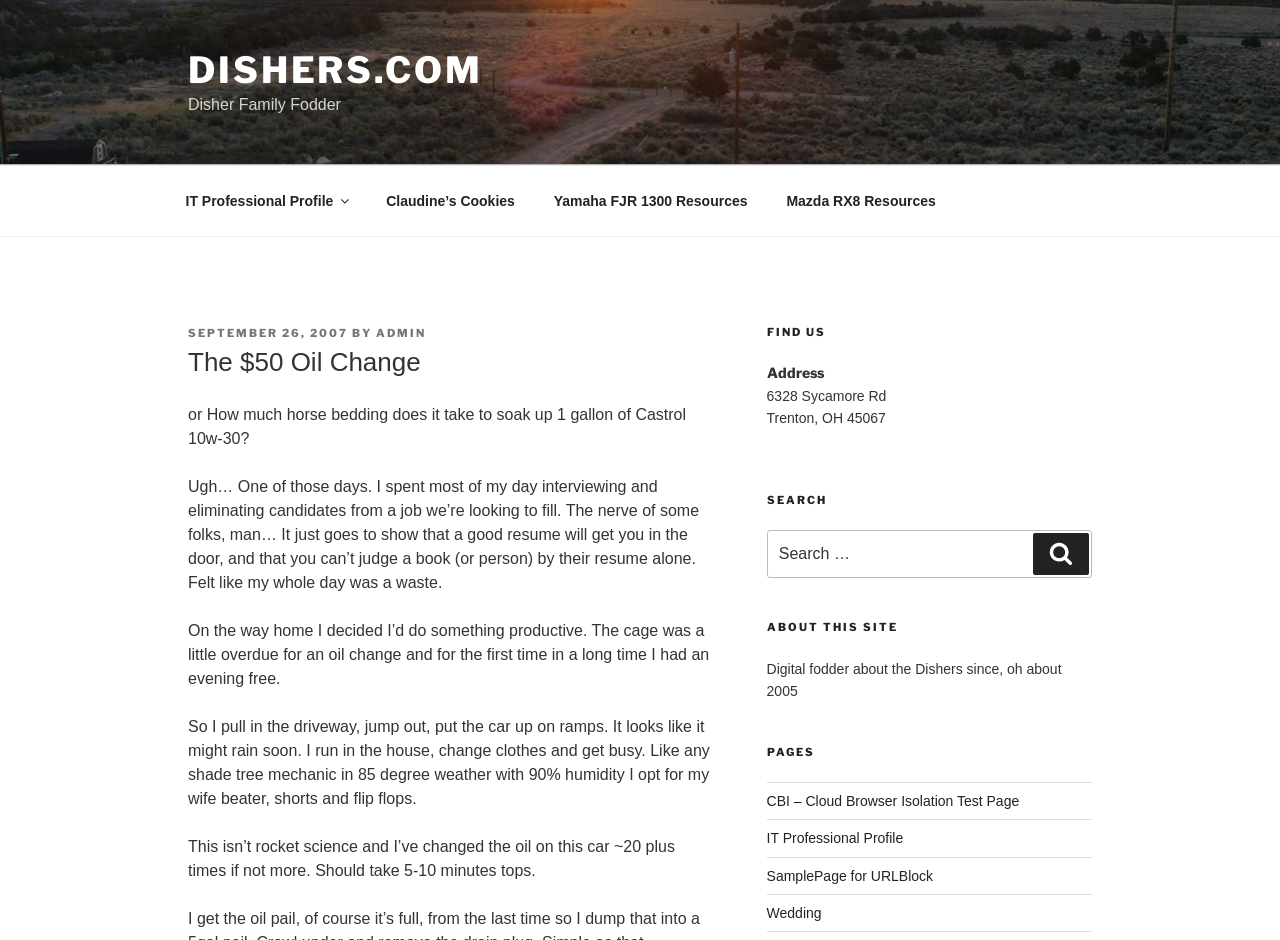What is the author's current location?
Can you provide an in-depth and detailed response to the question?

The author's current location can be found in the 'FIND US' section, where the address '6328 Sycamore Rd, Trenton, OH 45067' is provided.